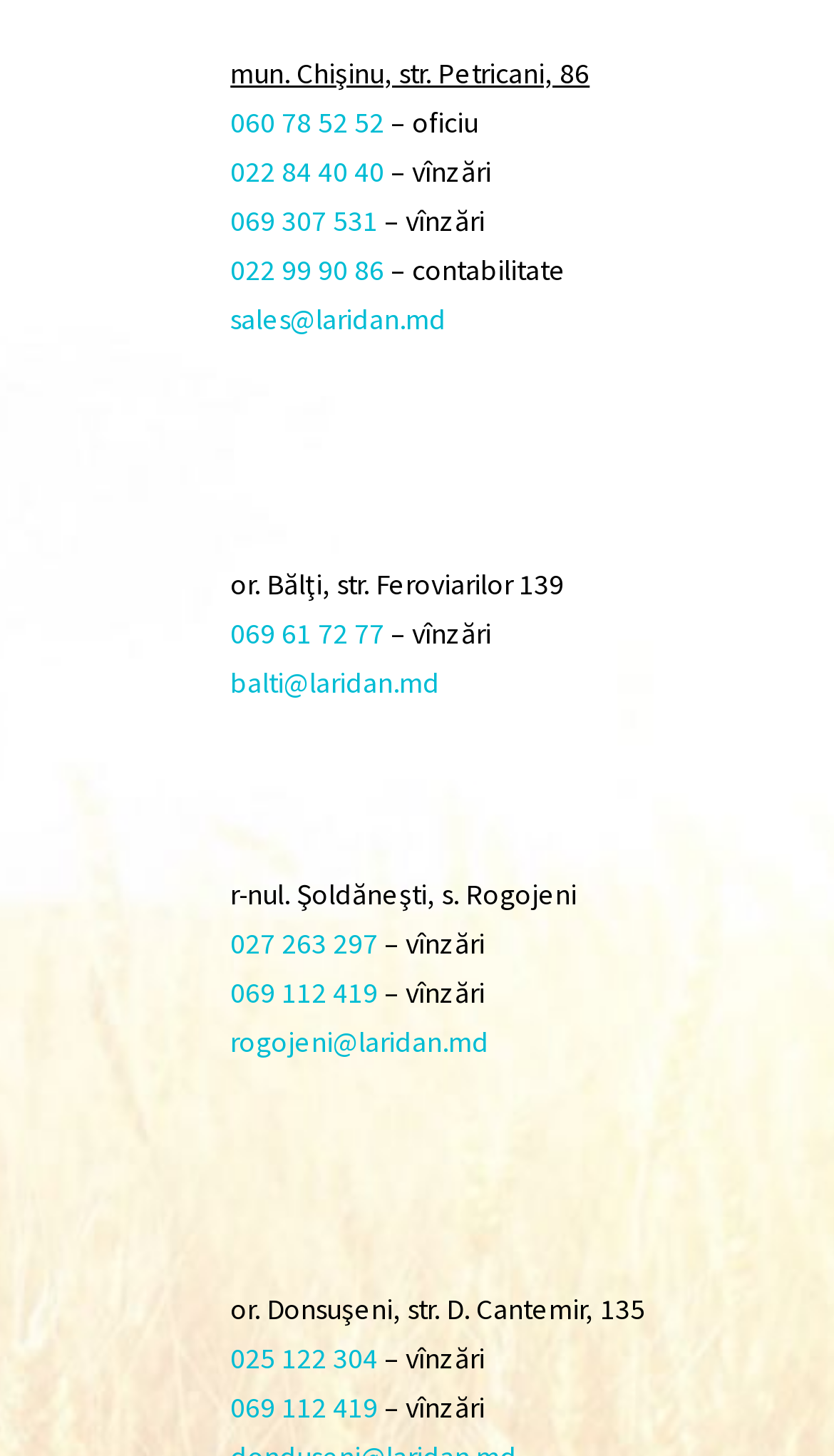Please specify the bounding box coordinates of the clickable region necessary for completing the following instruction: "call the Donsuşeni office". The coordinates must consist of four float numbers between 0 and 1, i.e., [left, top, right, bottom].

[0.276, 0.92, 0.453, 0.945]